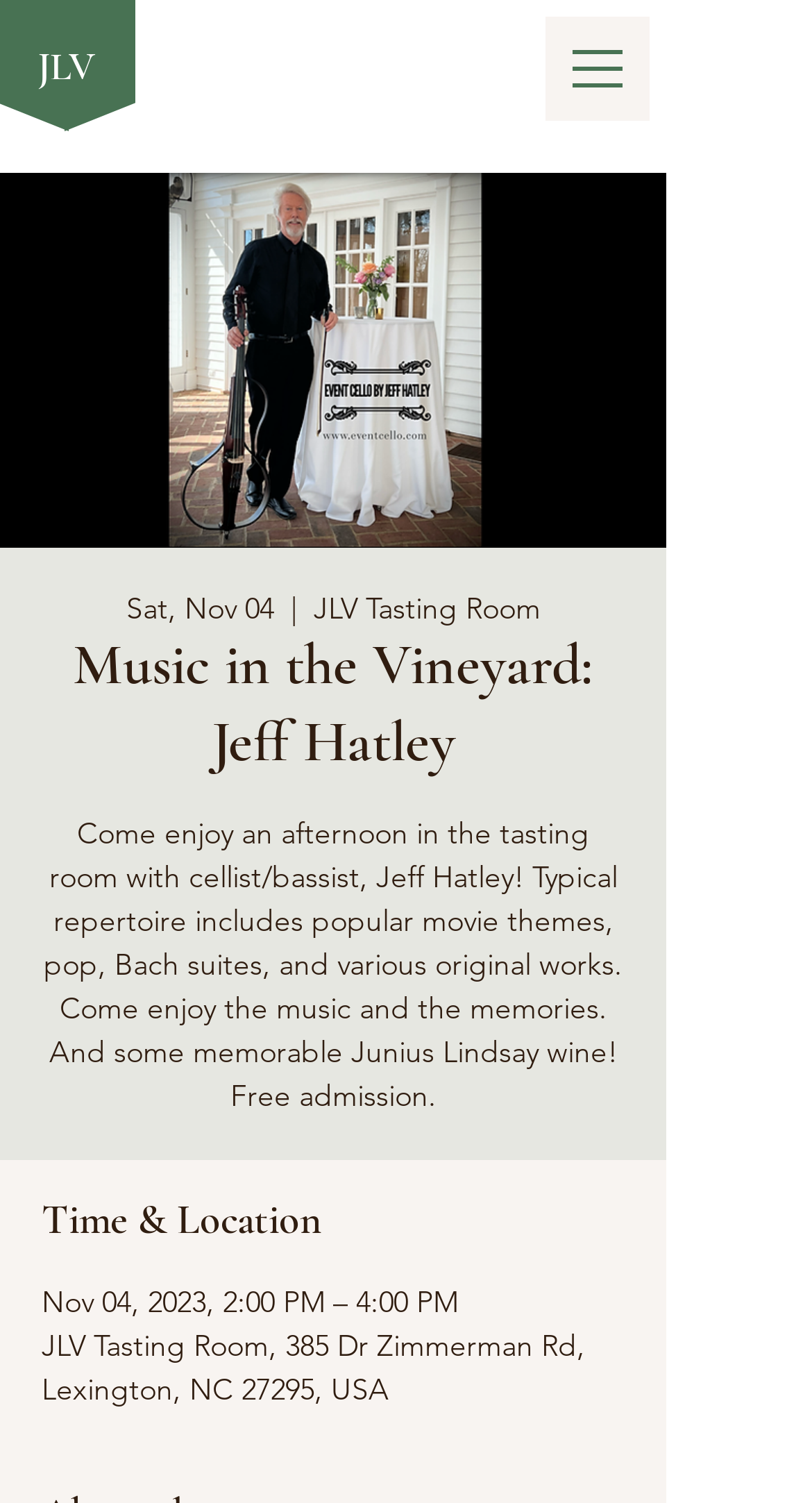Offer an in-depth caption of the entire webpage.

The webpage is about an event, "Music in the Vineyard: Jeff Hatley", taking place at the JLV Tasting Room. At the top left, there is a link to "JLV". On the top right, there is a navigation menu labeled "Site" with a button that has a popup menu. The navigation menu is accompanied by two images, one of which is the event title "Music in the Vineyard: Jeff Hatley".

Below the navigation menu, there is a section with three lines of text, displaying the date "Sat, Nov 04", a separator "|", and the location "JLV Tasting Room". 

The main content of the webpage is a heading that reads "Music in the Vineyard: Jeff Hatley", followed by a paragraph describing the event. The event features cellist/bassist Jeff Hatley playing popular movie themes, pop, Bach suites, and original works. The event is free and attendees can enjoy the music and wine.

Underneath the event description, there is a section labeled "Time & Location" with two lines of text, providing the date and time "Nov 04, 2023, 2:00 PM – 4:00 PM" and the address "JLV Tasting Room, 385 Dr Zimmerman Rd, Lexington, NC 27295, USA".